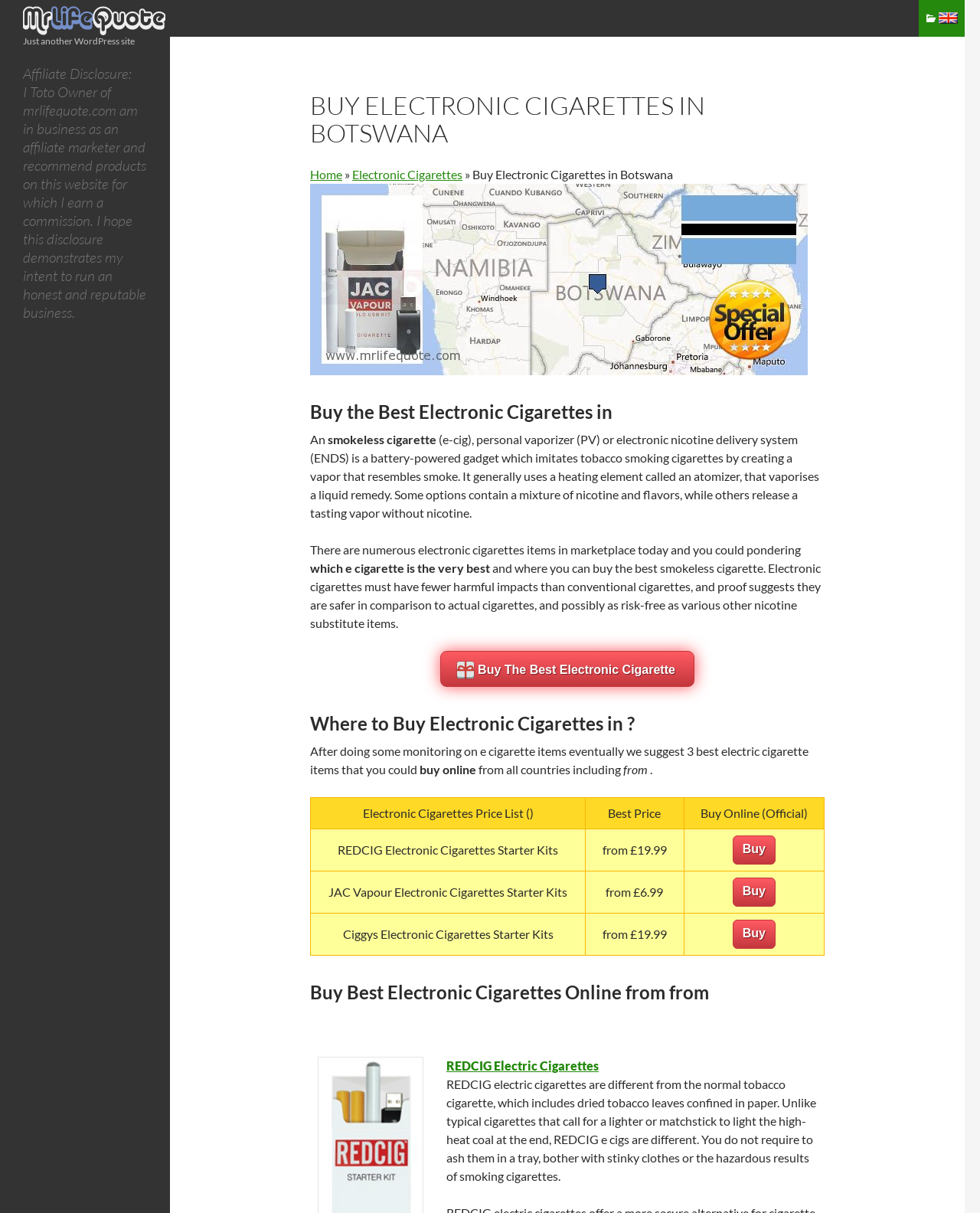Using details from the image, please answer the following question comprehensively:
How many electronic cigarette products are recommended on the website?

The website provides a table comparing three electronic cigarette products, namely REDCIG Electronic Cigarettes Starter Kits, JAC Vapour Electronic Cigarettes Starter Kits, and Ciggys Electronic Cigarettes Starter Kits, along with their prices and buy online options.